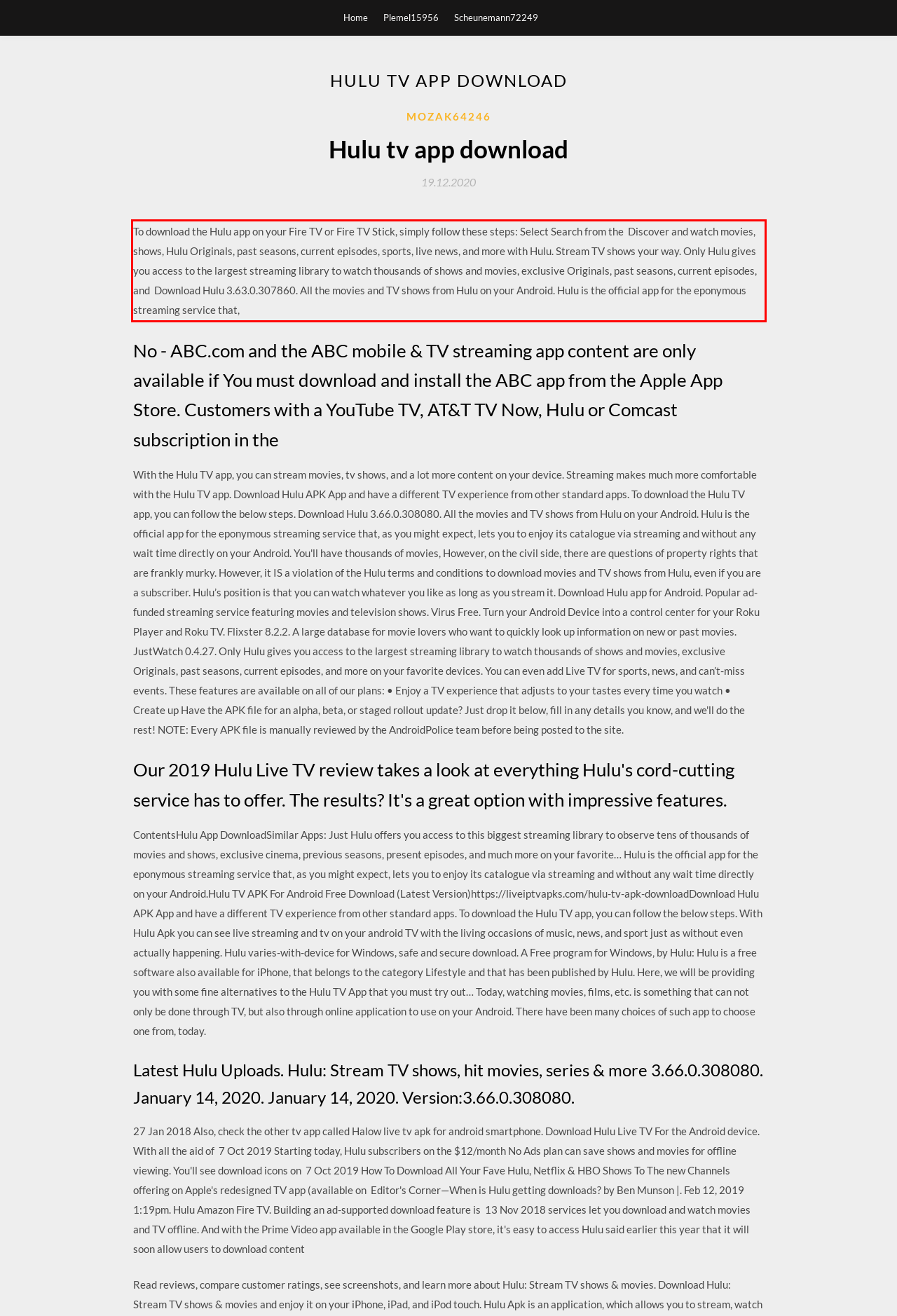Review the screenshot of the webpage and recognize the text inside the red rectangle bounding box. Provide the extracted text content.

To download the Hulu app on your Fire TV or Fire TV Stick, simply follow these steps: Select Search from the Discover and watch movies, shows, Hulu Originals, past seasons, current episodes, sports, live news, and more with Hulu. Stream TV shows your way. Only Hulu gives you access to the largest streaming library to watch thousands of shows and movies, exclusive Originals, past seasons, current episodes, and Download Hulu 3.63.0.307860. All the movies and TV shows from Hulu on your Android. Hulu is the official app for the eponymous streaming service that,